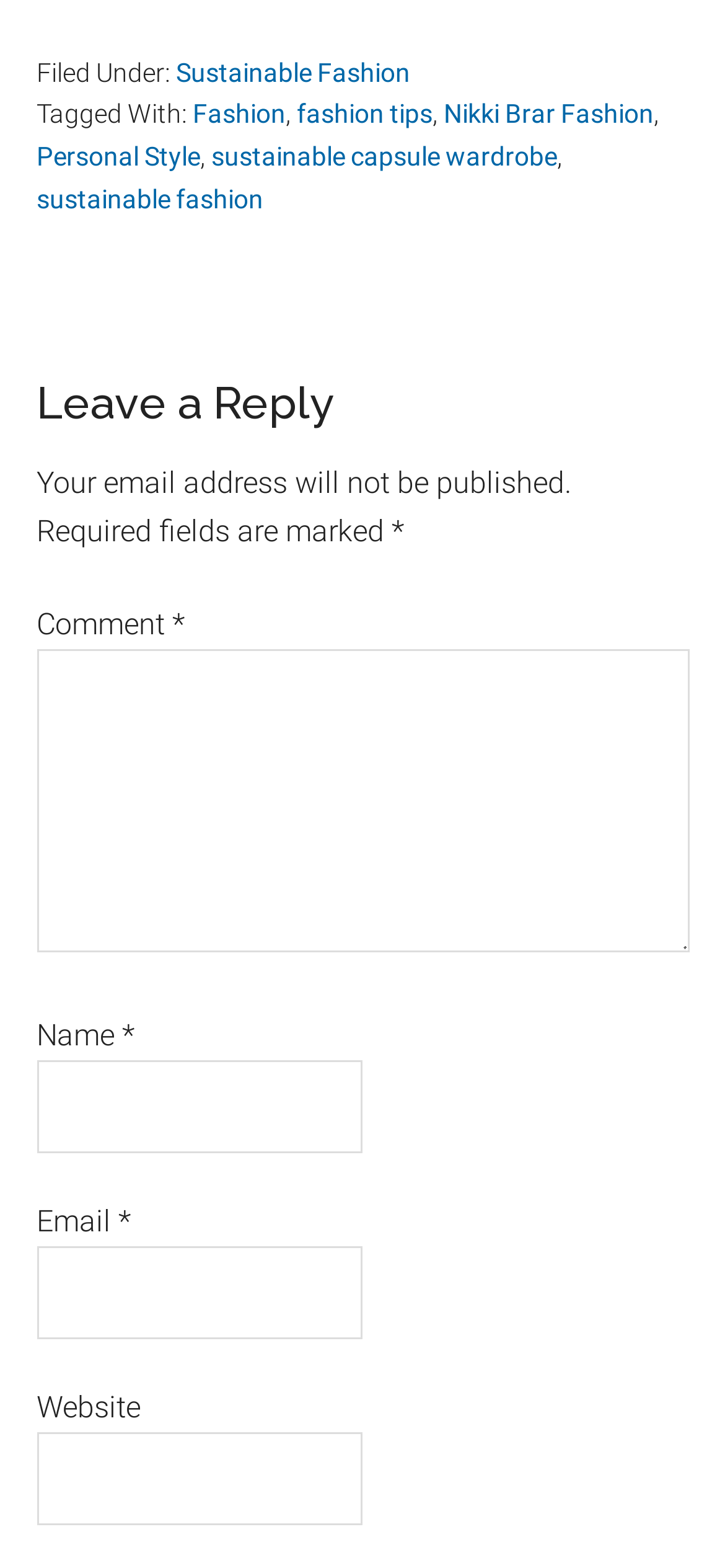Identify the bounding box coordinates for the UI element mentioned here: "Fashion". Provide the coordinates as four float values between 0 and 1, i.e., [left, top, right, bottom].

[0.265, 0.063, 0.394, 0.082]